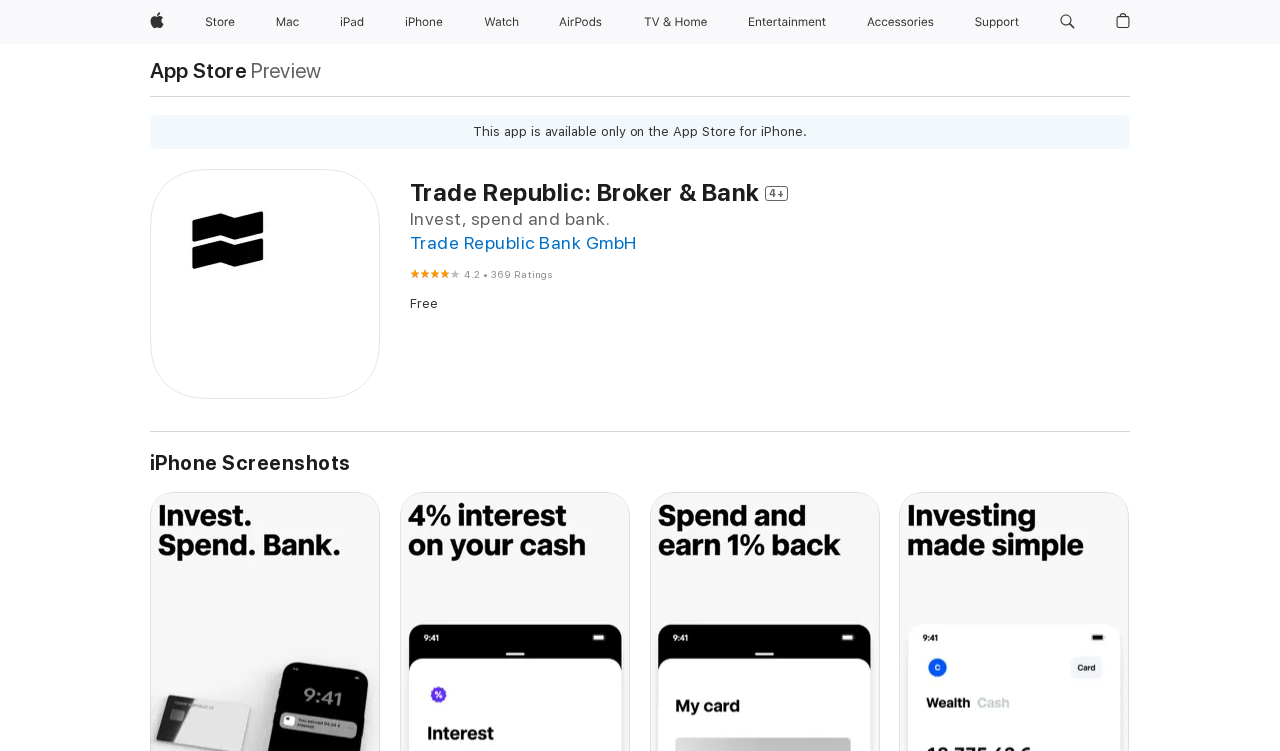What is the developer of Trade Republic: Broker & Bank?
Kindly offer a detailed explanation using the data available in the image.

I found the developer by looking at the heading element that says 'Trade Republic Bank GmbH' which is located below the app description.